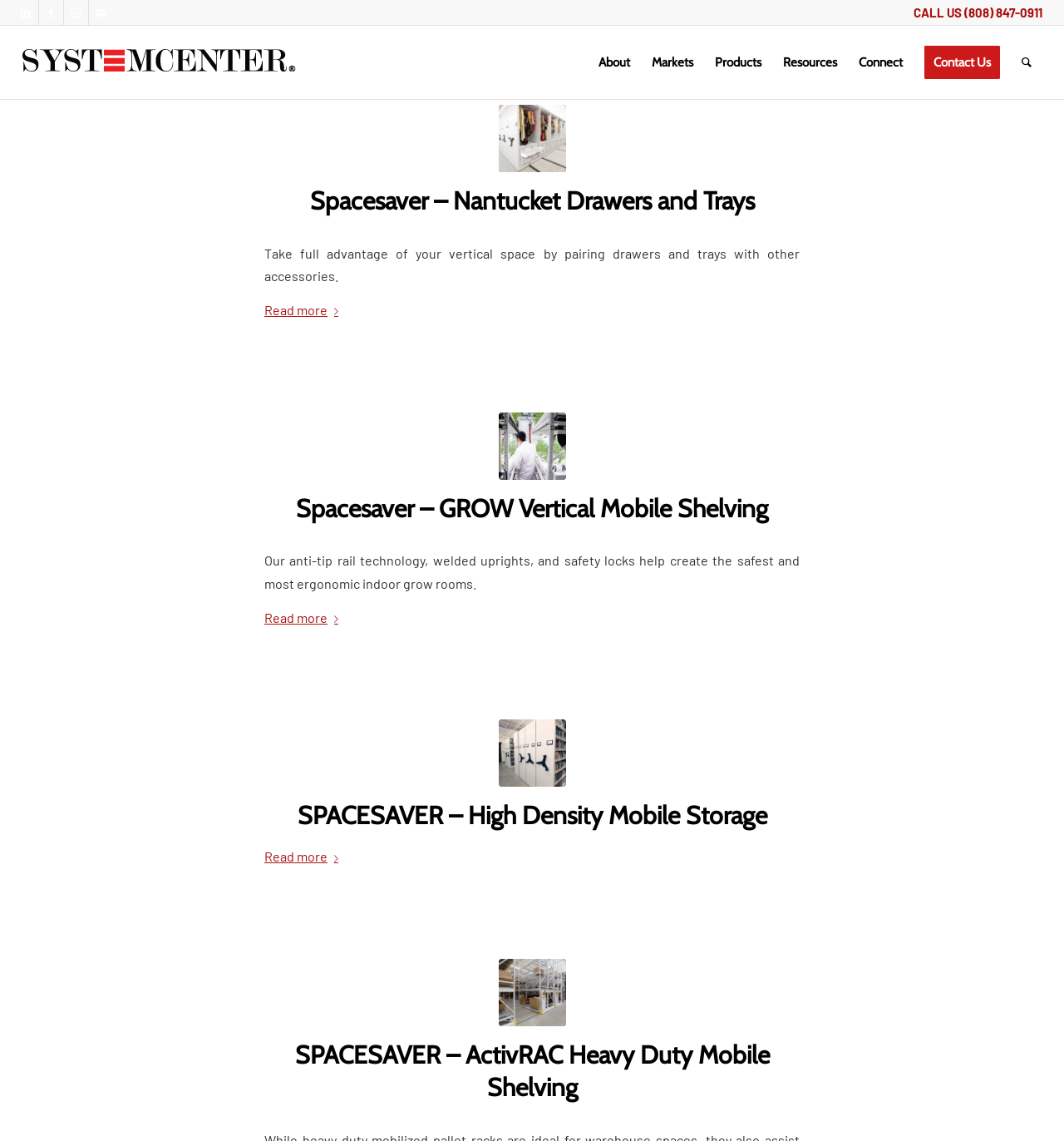Show me the bounding box coordinates of the clickable region to achieve the task as per the instruction: "View the SYSTEMCENTER page".

[0.02, 0.023, 0.278, 0.087]